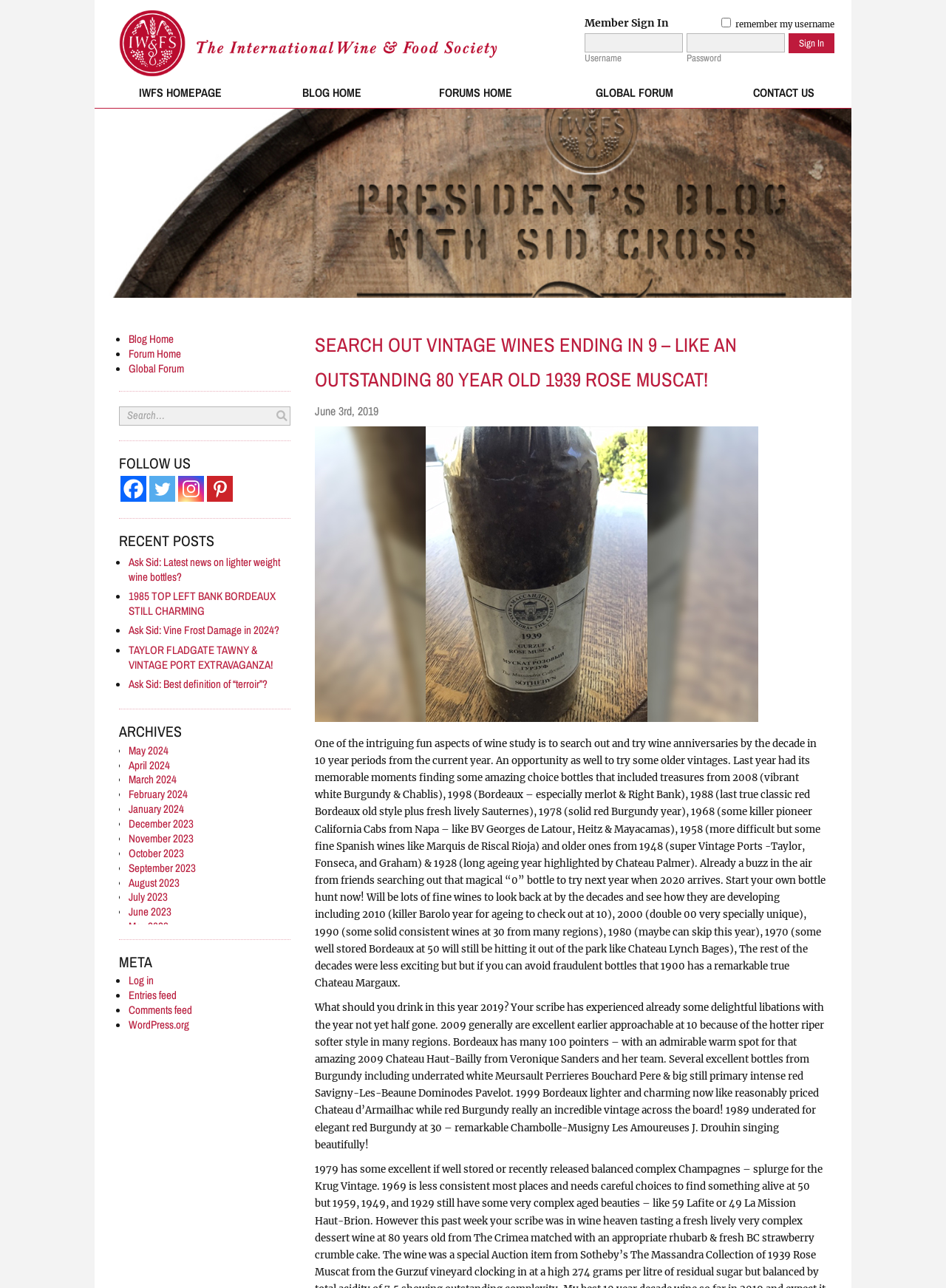Extract the bounding box coordinates for the UI element described as: "name="wp-submit" value="Sign In"".

[0.834, 0.026, 0.882, 0.041]